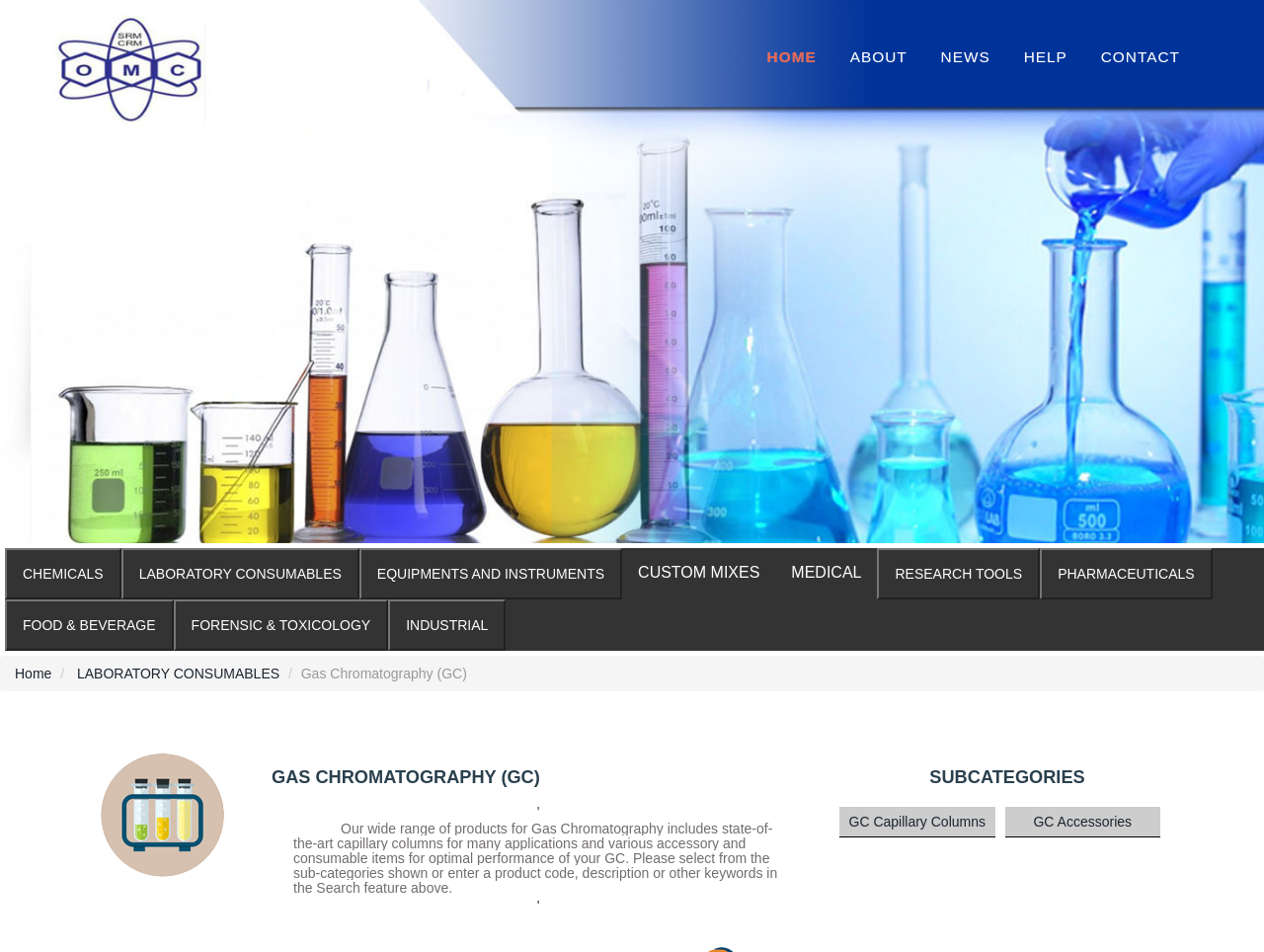Provide a brief response to the question below using one word or phrase:
What is the main category of products on this page?

Gas Chromatography